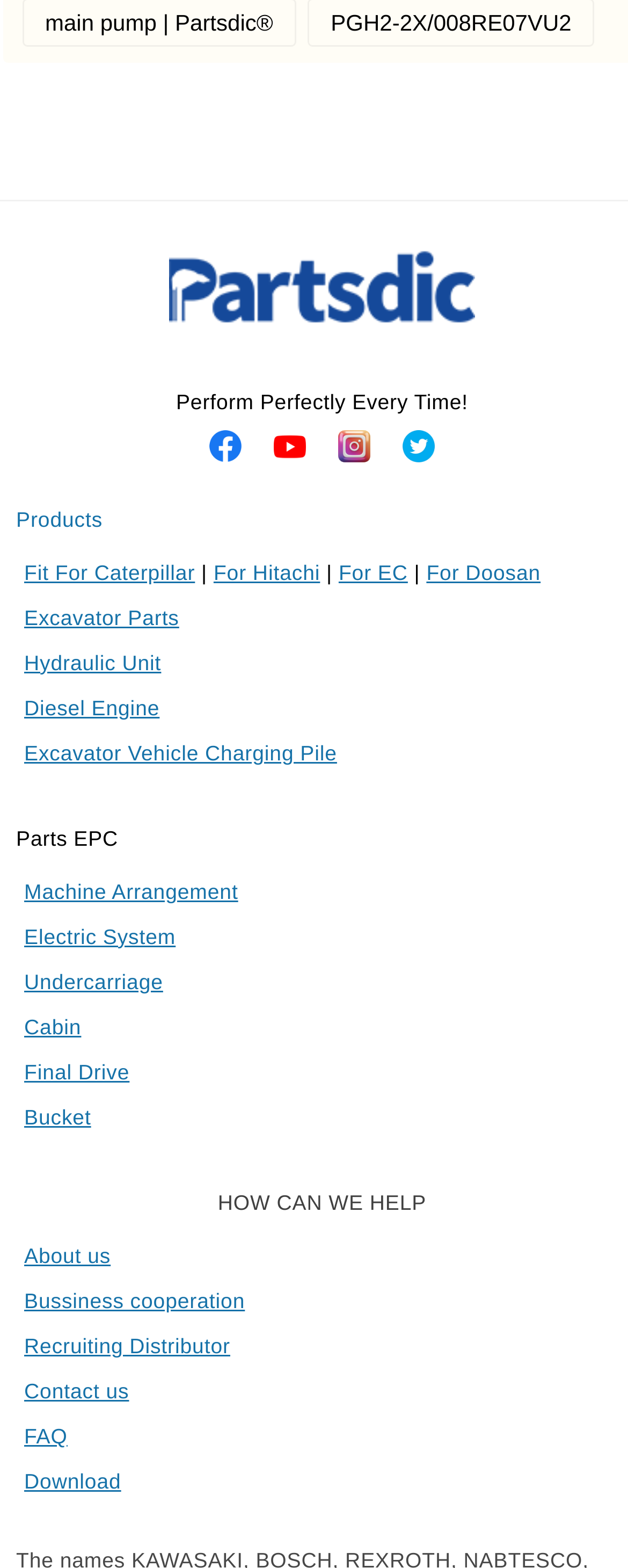Locate the coordinates of the bounding box for the clickable region that fulfills this instruction: "Go back to front page".

None